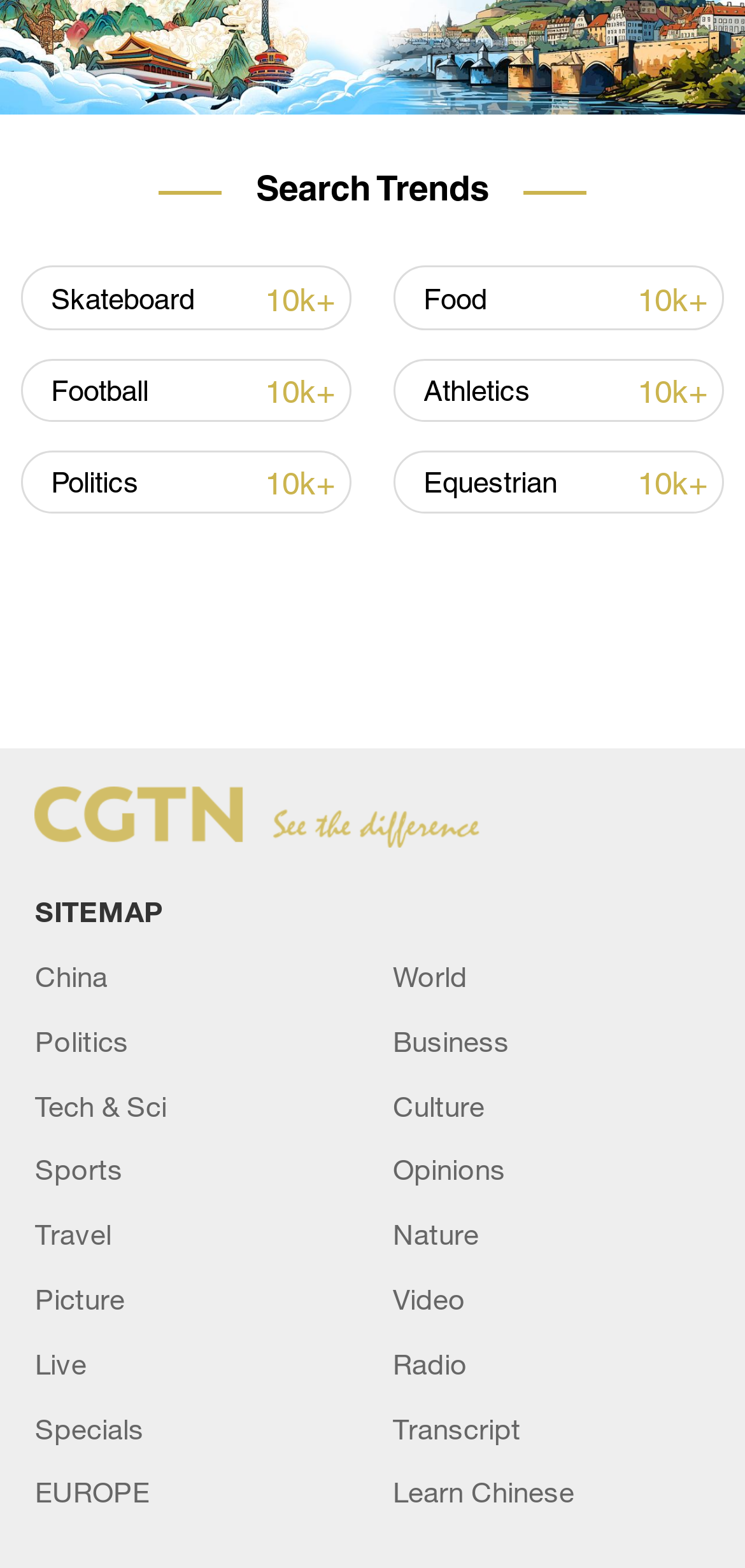Please determine the bounding box coordinates of the clickable area required to carry out the following instruction: "Search for Skateboard". The coordinates must be four float numbers between 0 and 1, represented as [left, top, right, bottom].

[0.068, 0.183, 0.26, 0.2]